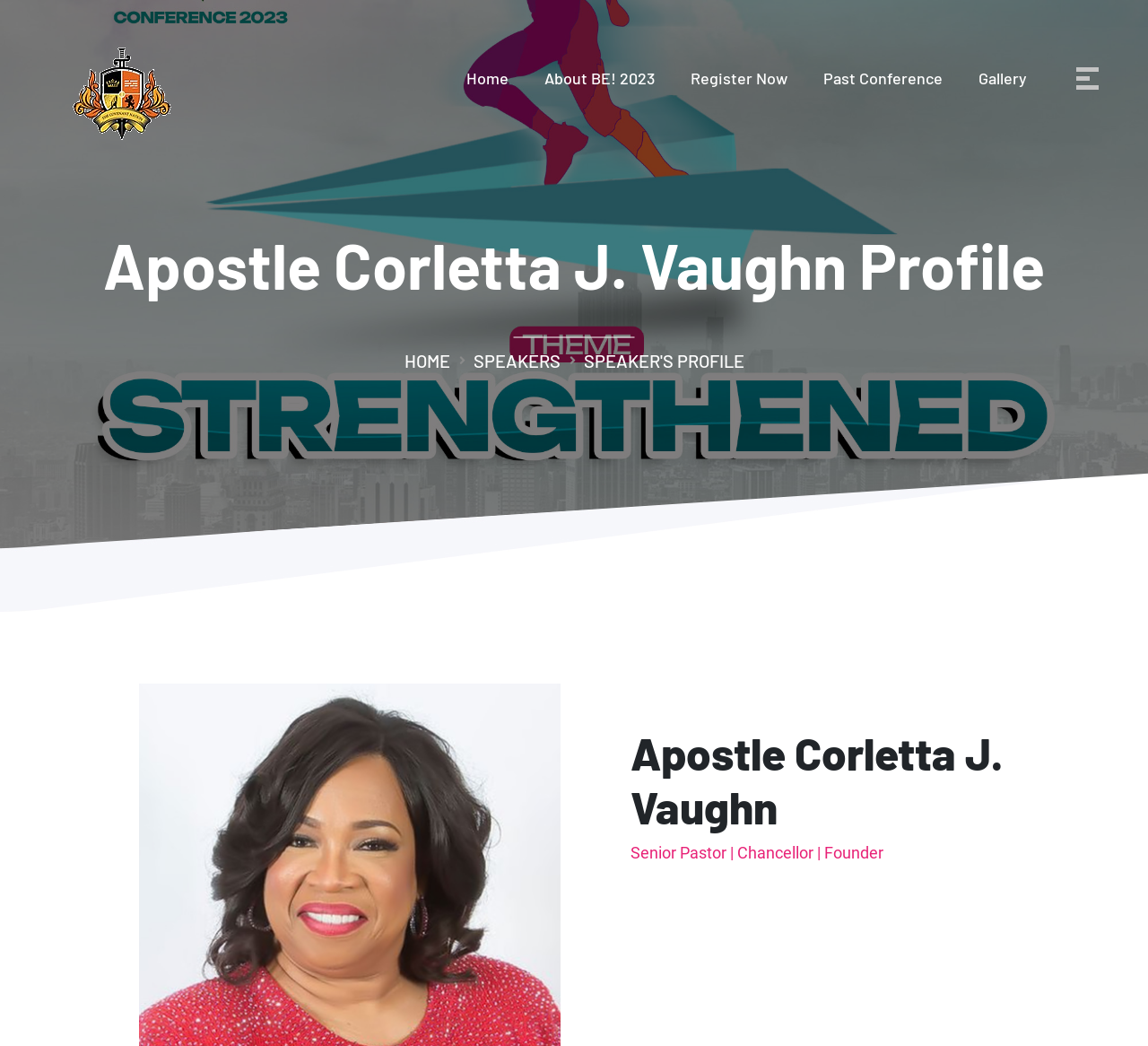Determine the bounding box coordinates of the region to click in order to accomplish the following instruction: "View book reviews". Provide the coordinates as four float numbers between 0 and 1, specifically [left, top, right, bottom].

None